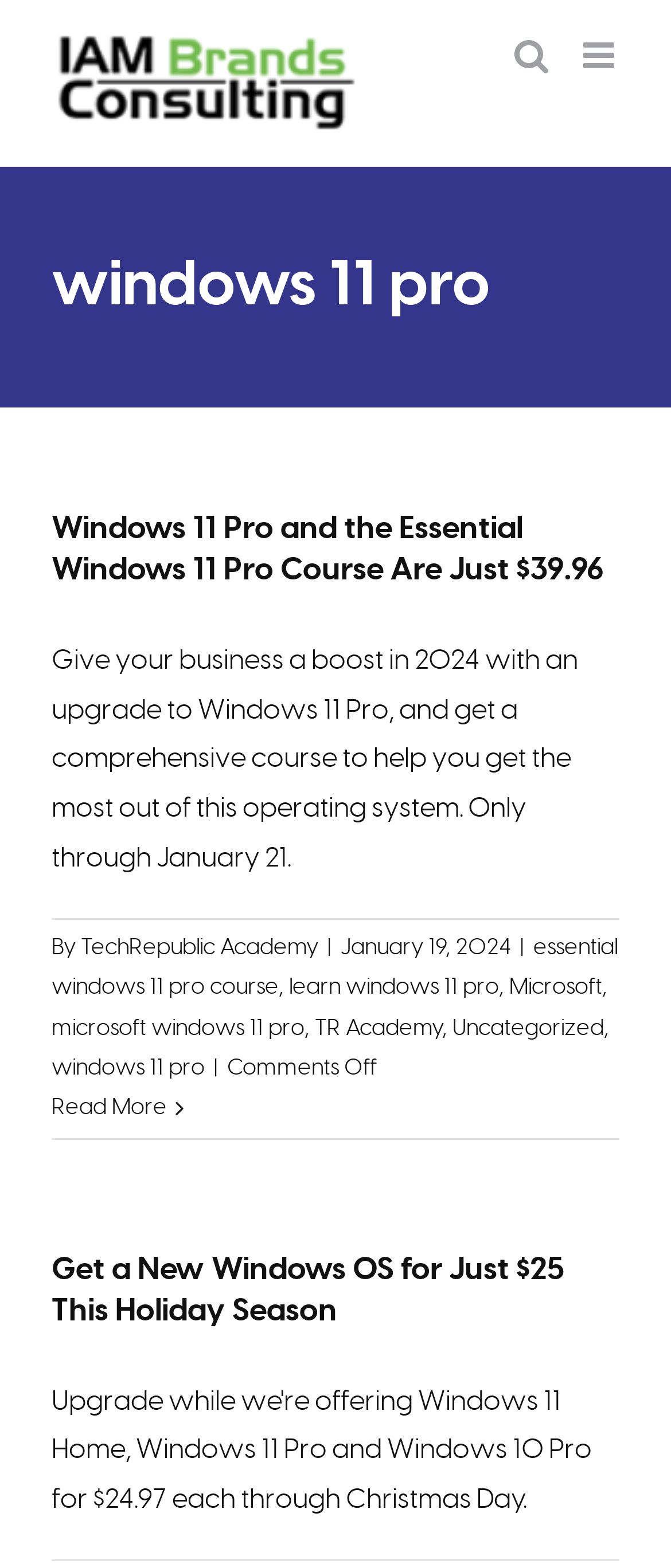Please identify the bounding box coordinates of the element I should click to complete this instruction: 'Visit TechRepublic Academy'. The coordinates should be given as four float numbers between 0 and 1, like this: [left, top, right, bottom].

[0.121, 0.597, 0.474, 0.612]